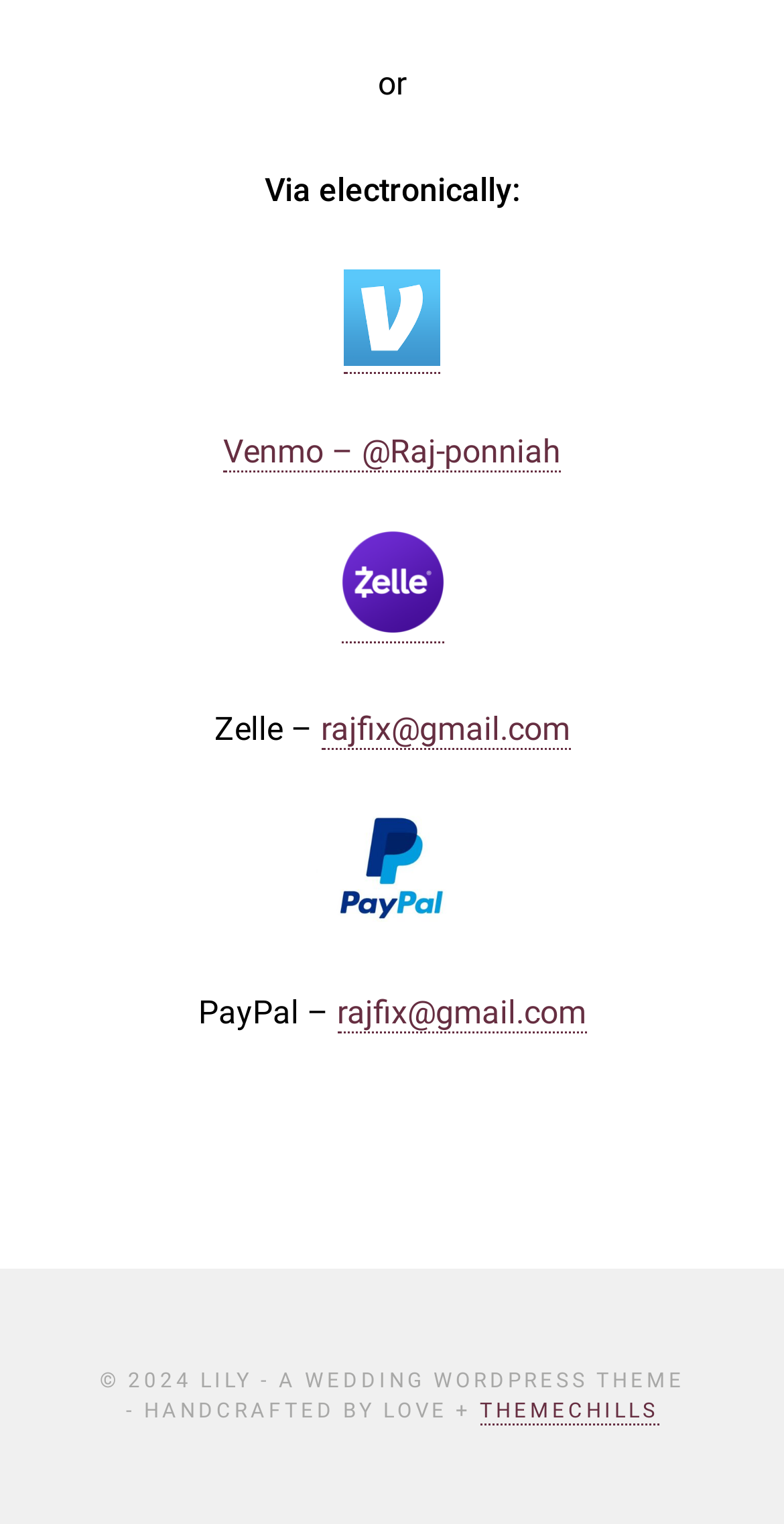Using the provided element description: "Venmo – @Raj-ponniah", determine the bounding box coordinates of the corresponding UI element in the screenshot.

[0.285, 0.284, 0.715, 0.31]